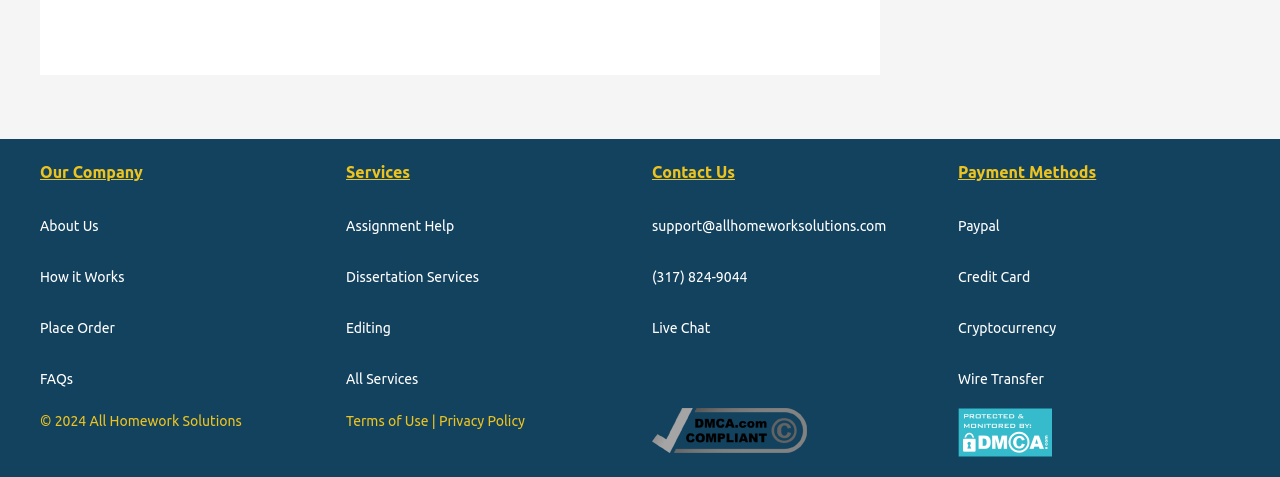Determine the bounding box coordinates of the clickable region to execute the instruction: "View Dissertation Services". The coordinates should be four float numbers between 0 and 1, denoted as [left, top, right, bottom].

[0.27, 0.564, 0.374, 0.598]